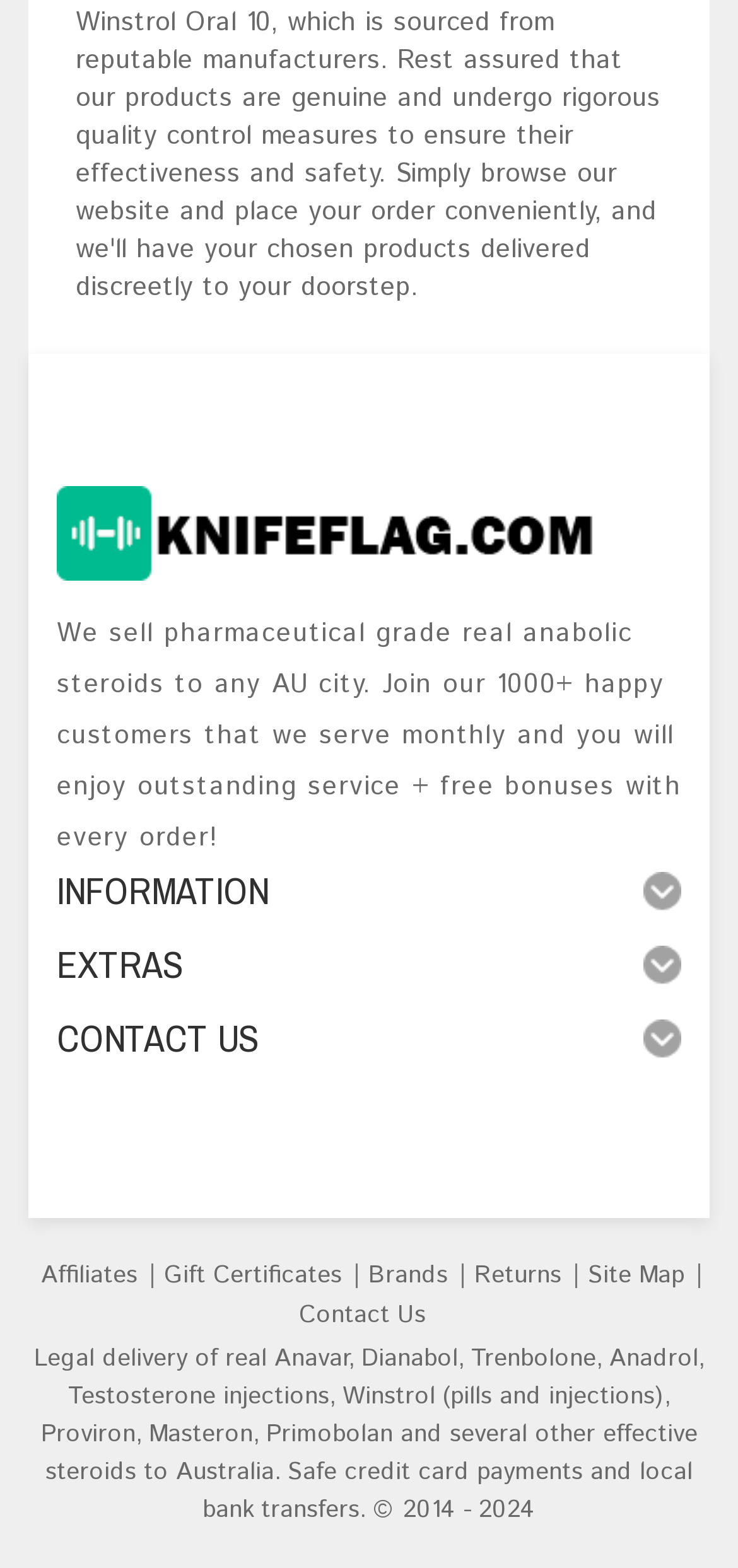Highlight the bounding box coordinates of the region I should click on to meet the following instruction: "Click on the footer logo".

[0.077, 0.328, 0.803, 0.352]